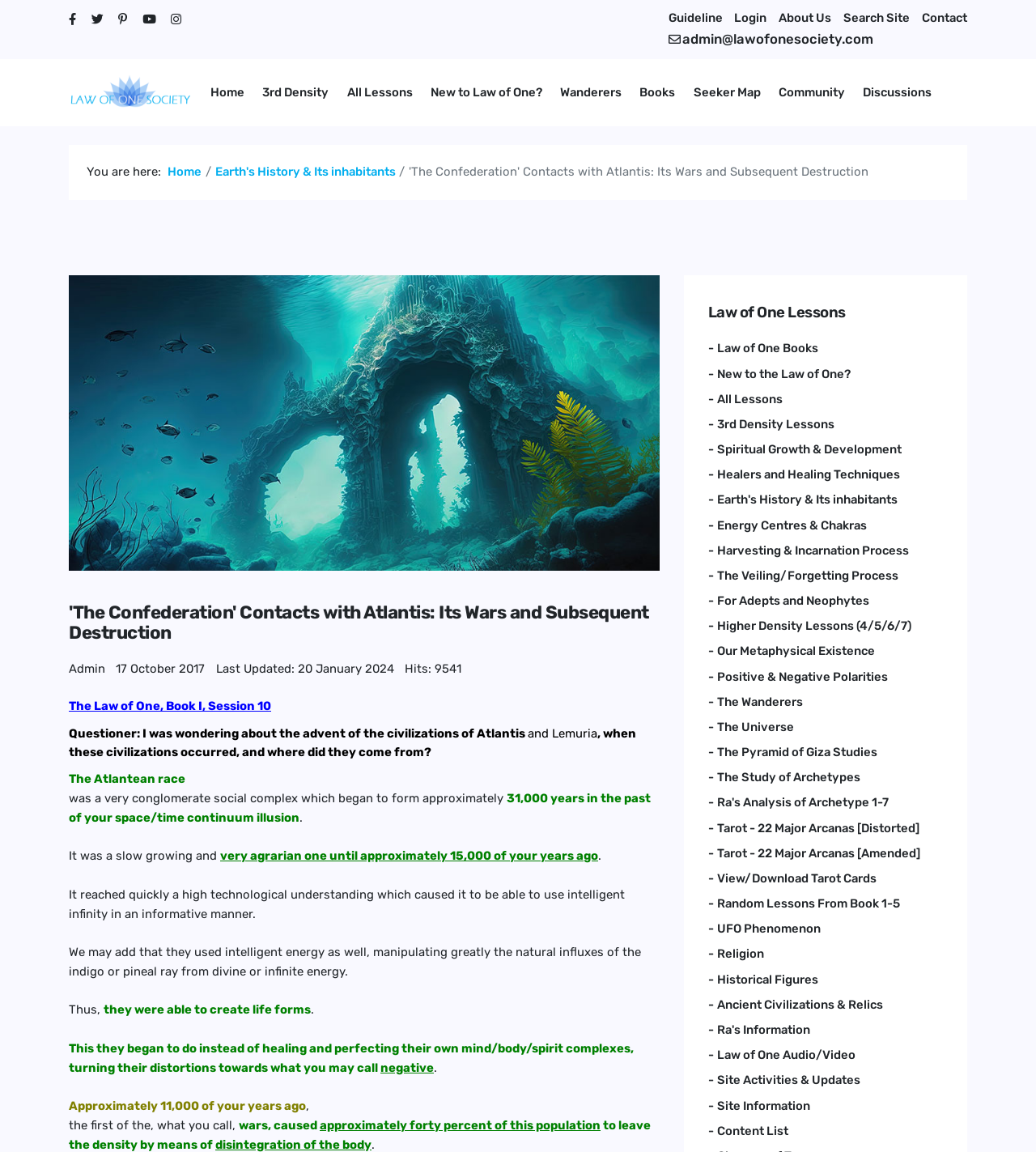Identify the bounding box coordinates for the element you need to click to achieve the following task: "search". The coordinates must be four float values ranging from 0 to 1, formatted as [left, top, right, bottom].

None